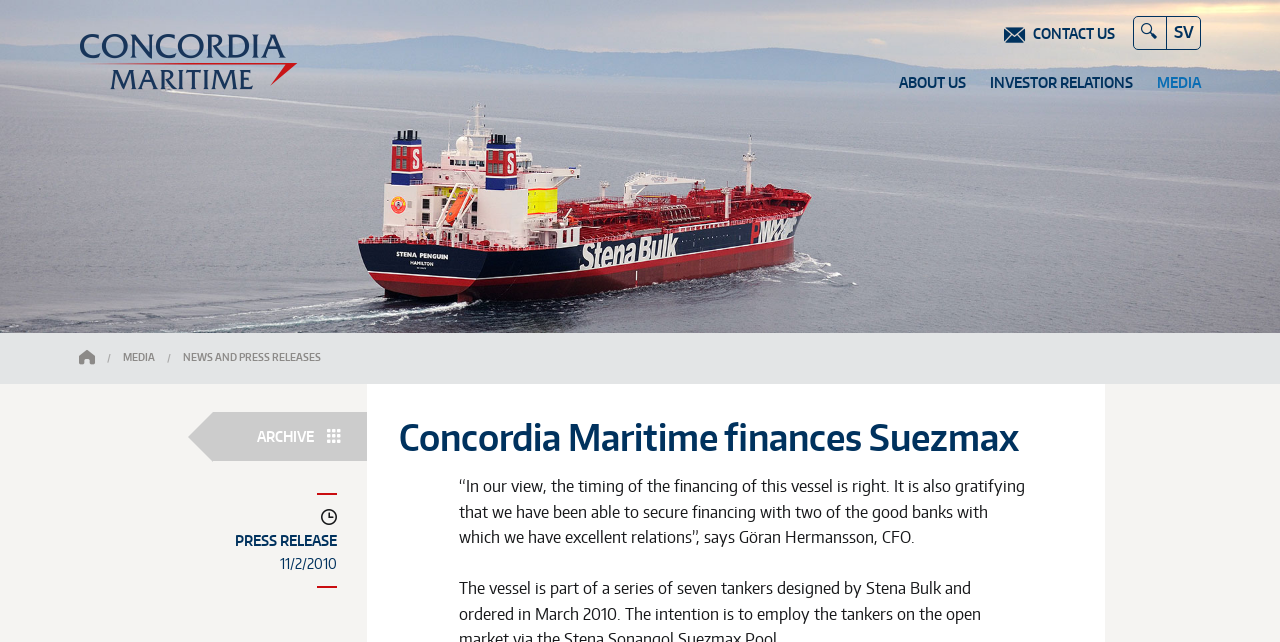Identify the bounding box coordinates for the UI element that matches this description: "Contact us".

[0.784, 0.036, 0.871, 0.069]